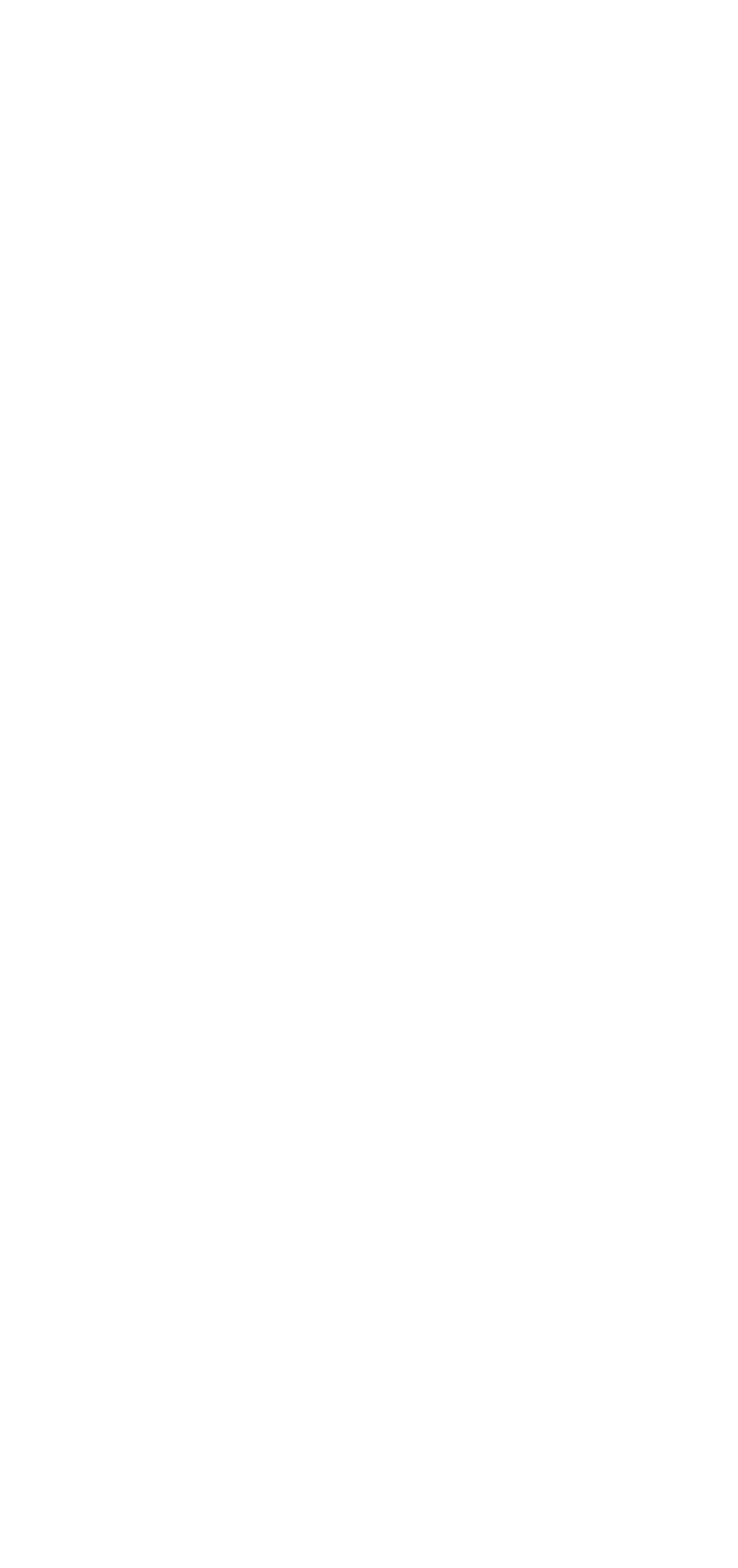Locate the bounding box coordinates of the clickable area needed to fulfill the instruction: "Read About Flickering Myth".

[0.368, 0.782, 0.837, 0.807]